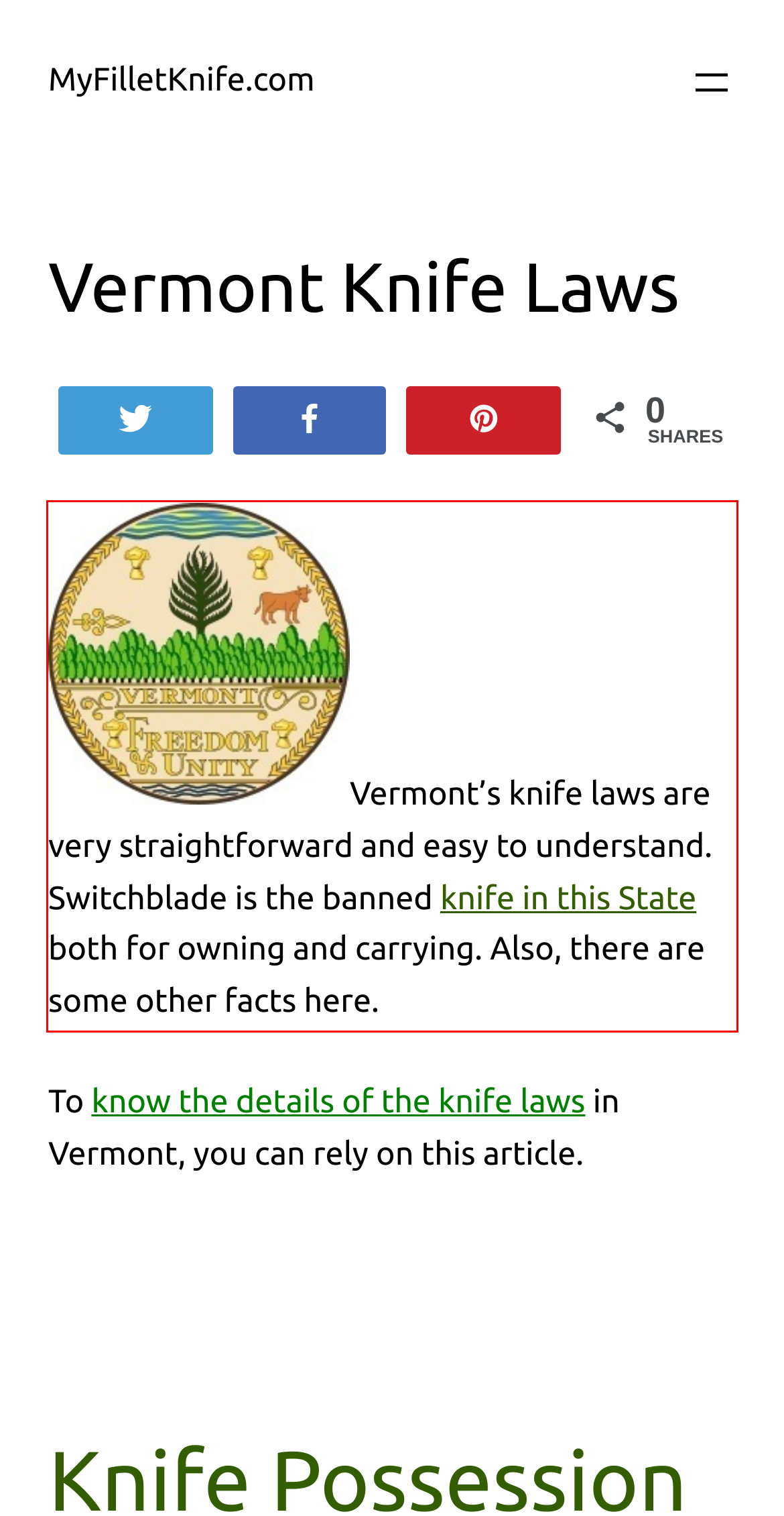Given a webpage screenshot, locate the red bounding box and extract the text content found inside it.

Vermont’s knife laws are very straightforward and easy to understand. Switchblade is the banned knife in this State both for owning and carrying. Also, there are some other facts here.